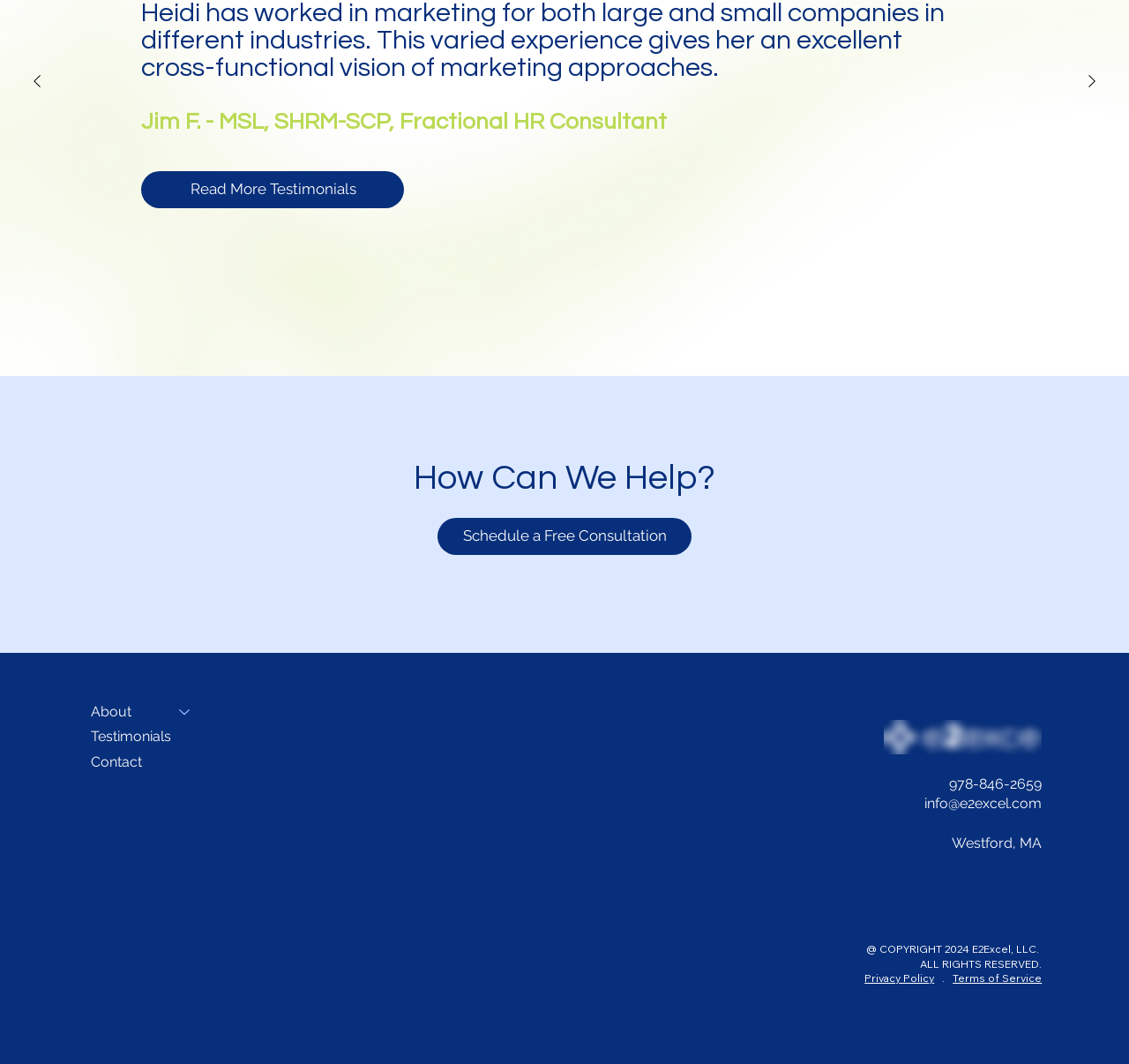Locate the coordinates of the bounding box for the clickable region that fulfills this instruction: "View all case studies".

None